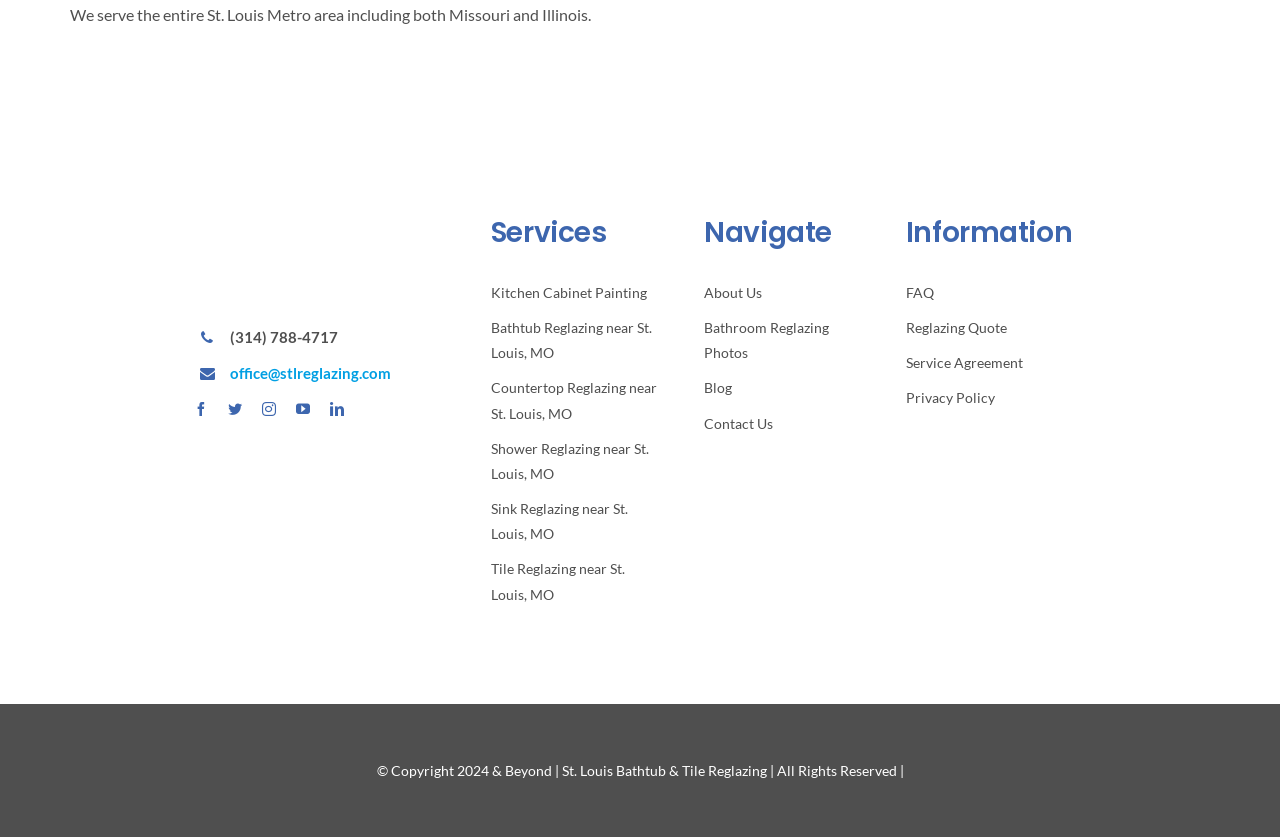Determine the bounding box coordinates of the clickable region to execute the instruction: "Read the FAQ". The coordinates should be four float numbers between 0 and 1, denoted as [left, top, right, bottom].

[0.708, 0.334, 0.848, 0.364]